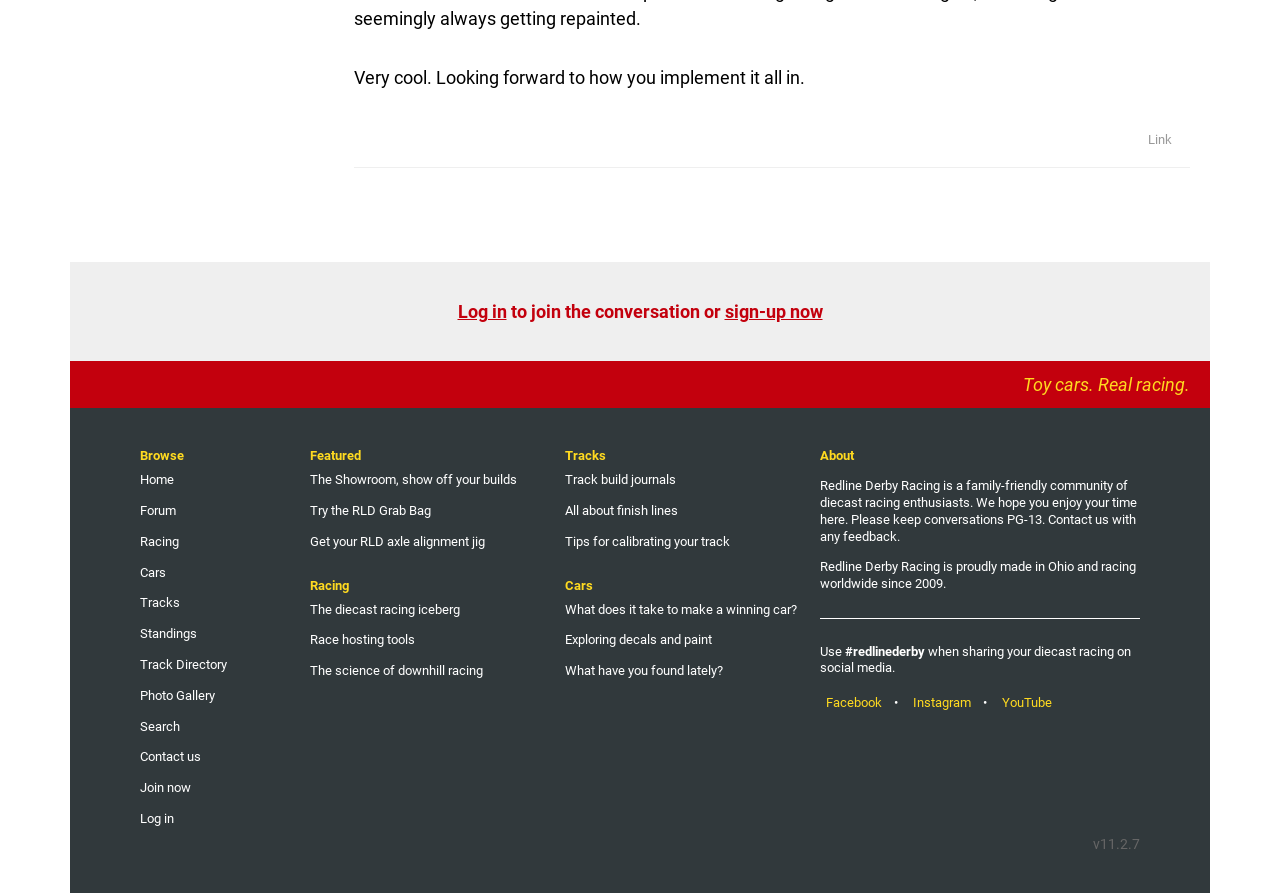Answer briefly with one word or phrase:
What is the text of the last StaticText element on the page?

v11.2.7